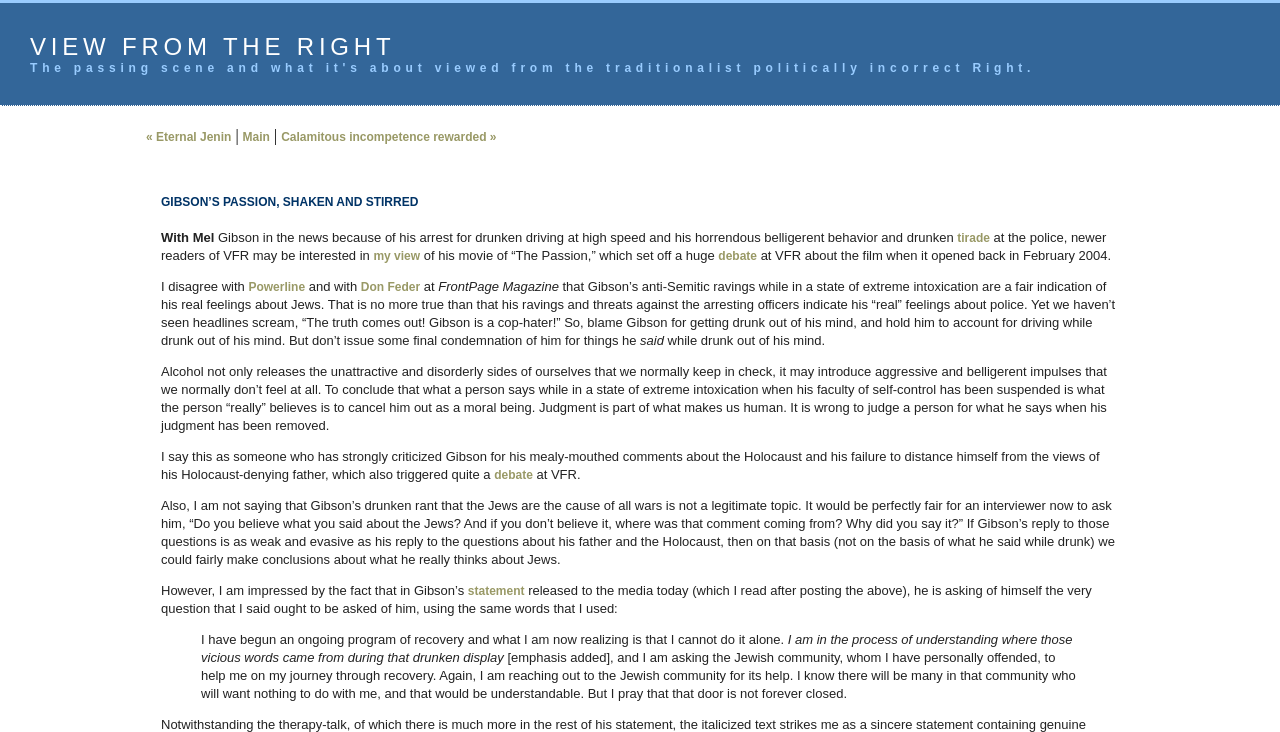Can you give a detailed response to the following question using the information from the image? What is the author's criticism of Mel Gibson's previous comments?

The author mentions that they have 'strongly criticized Gibson for his mealy-mouthed comments about the Holocaust and his failure to distance himself from the views of his Holocaust-denying father.' This implies that the author is critical of Gibson's previous comments on the Holocaust.